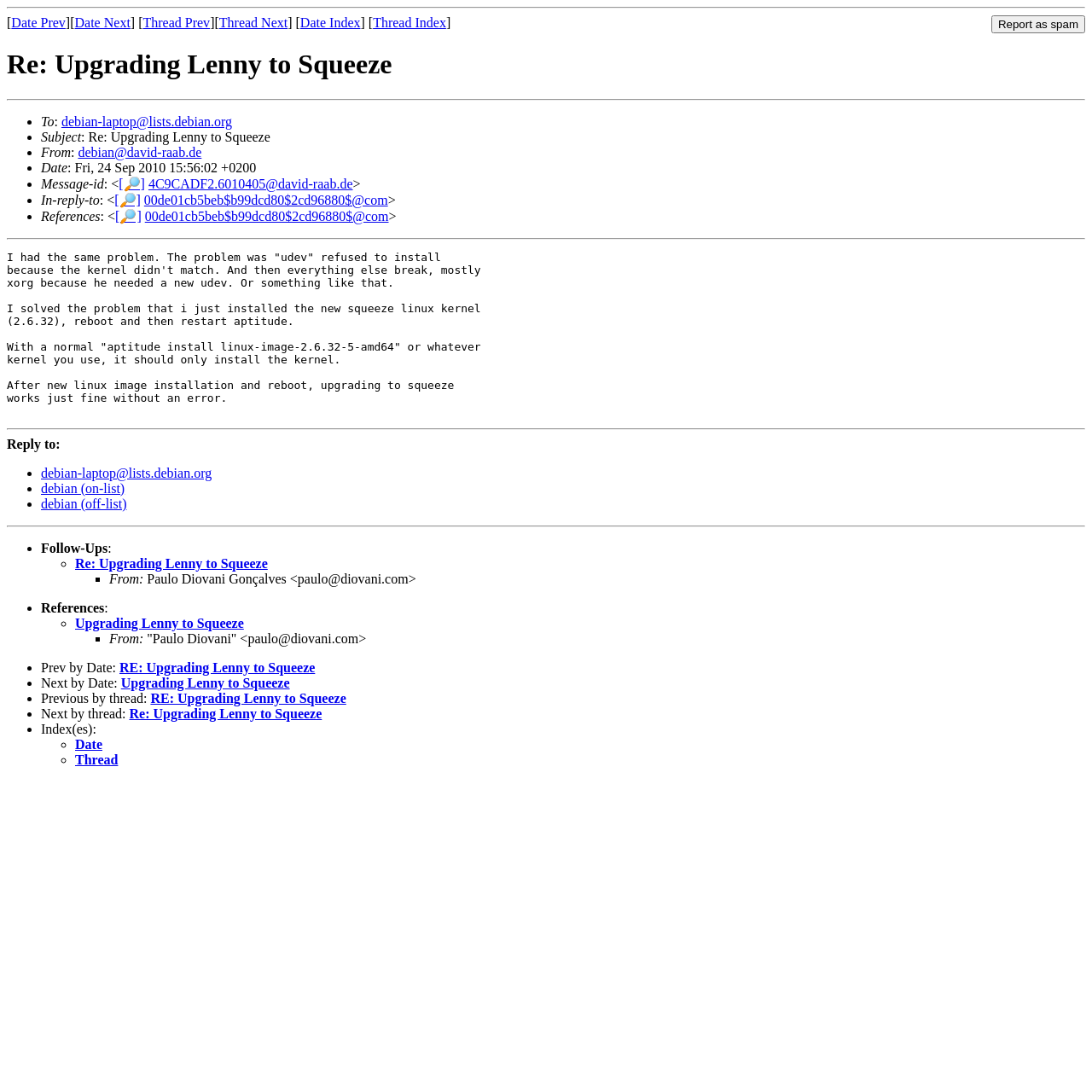Explain the features and main sections of the webpage comprehensively.

This webpage appears to be a forum or mailing list discussion thread. At the top, there is a horizontal separator, followed by a button to report the content as spam and several links to navigate through the thread, including "Date Prev", "Date Next", "Thread Prev", and "Thread Next". 

Below these links, there is a heading that reads "Re: Upgrading Lenny to Squeeze", which is the title of the discussion thread. Another horizontal separator follows, and then a list of details about the thread, including the recipient, subject, sender, date, and message ID. 

The main content of the webpage is a post from a user who had a problem upgrading their Linux system from Lenny to Squeeze. The user explains that the problem was caused by a mismatch between the kernel and udev, and that they solved the issue by installing a new kernel and then restarting the upgrade process. The post is divided into paragraphs and includes some technical details about the solution.

Below the post, there are several horizontal separators, followed by a section that allows users to reply to the thread. There are links to reply to the thread, as well as options to reply to the list or to the original sender. 

Further down, there is a section that lists follow-ups to the original post, including a post from Paulo Diovani Gonçalves. Each follow-up is marked with a bullet point and includes the sender's name and email address. There are also links to previous and next posts in the thread by date.